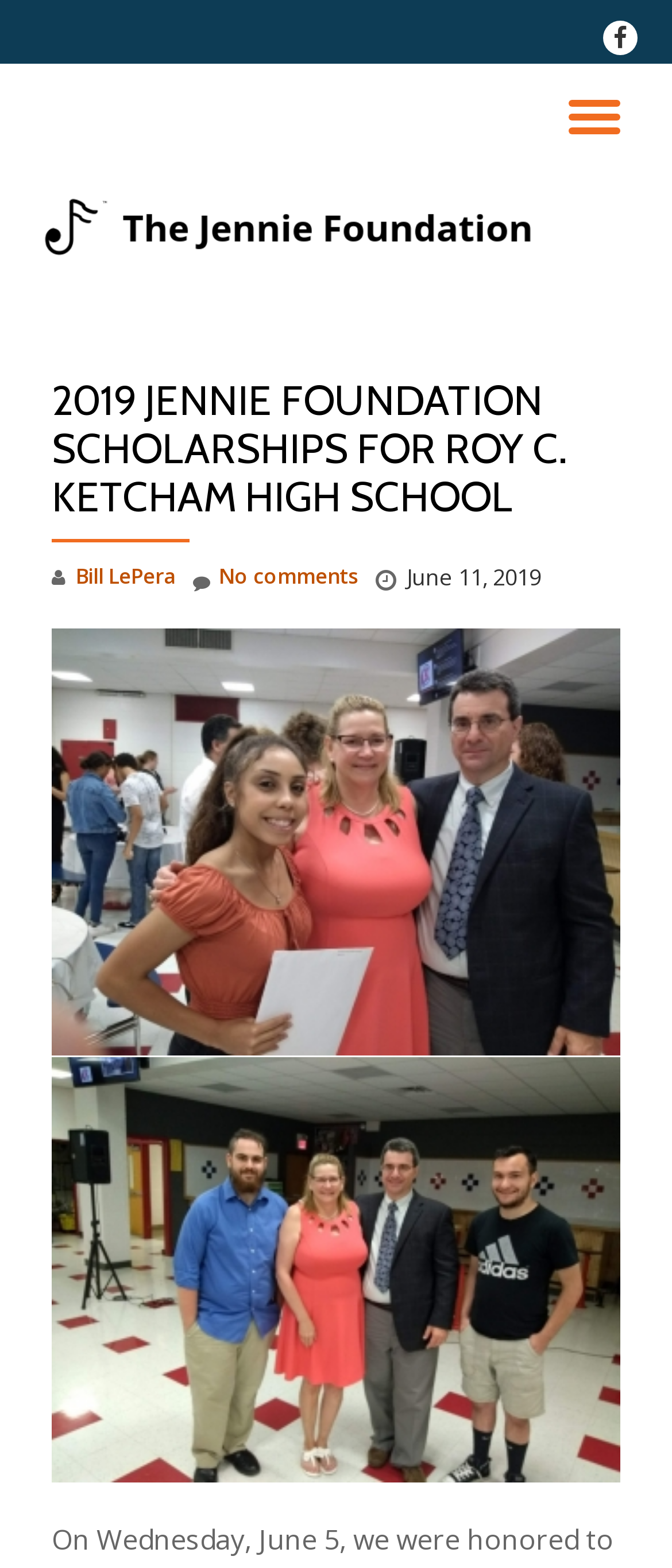Give a comprehensive overview of the webpage, including key elements.

The webpage appears to be a blog post or article about the 2019 Jennie Foundation Scholarships for Roy C. Ketcham High School. At the top of the page, there is a navigation button labeled "TOGGLE NAVIGATION" that controls the site navigation and social navigation menus. To the right of this button, there is a link to "The Jennie Foundation" with an accompanying image of the foundation's logo.

Below the navigation button and logo, there is a header section that contains the title of the article, "2019 JENNIE FOUNDATION SCHOLARSHIPS FOR ROY C. KETCHAM HIGH SCHOOL", in a large font size. Underneath the title, there is a link to "Bill LePera" and a timestamp indicating that the article was posted on June 11, 2019. There is also a link labeled "No comments" suggesting that there are no comments on the article.

The main content of the article appears to be divided into sections, with two large images taking up most of the space. The images are positioned side by side, with the top image spanning from the top-left to the top-right of the content area, and the bottom image spanning from the bottom-left to the bottom-right of the content area.